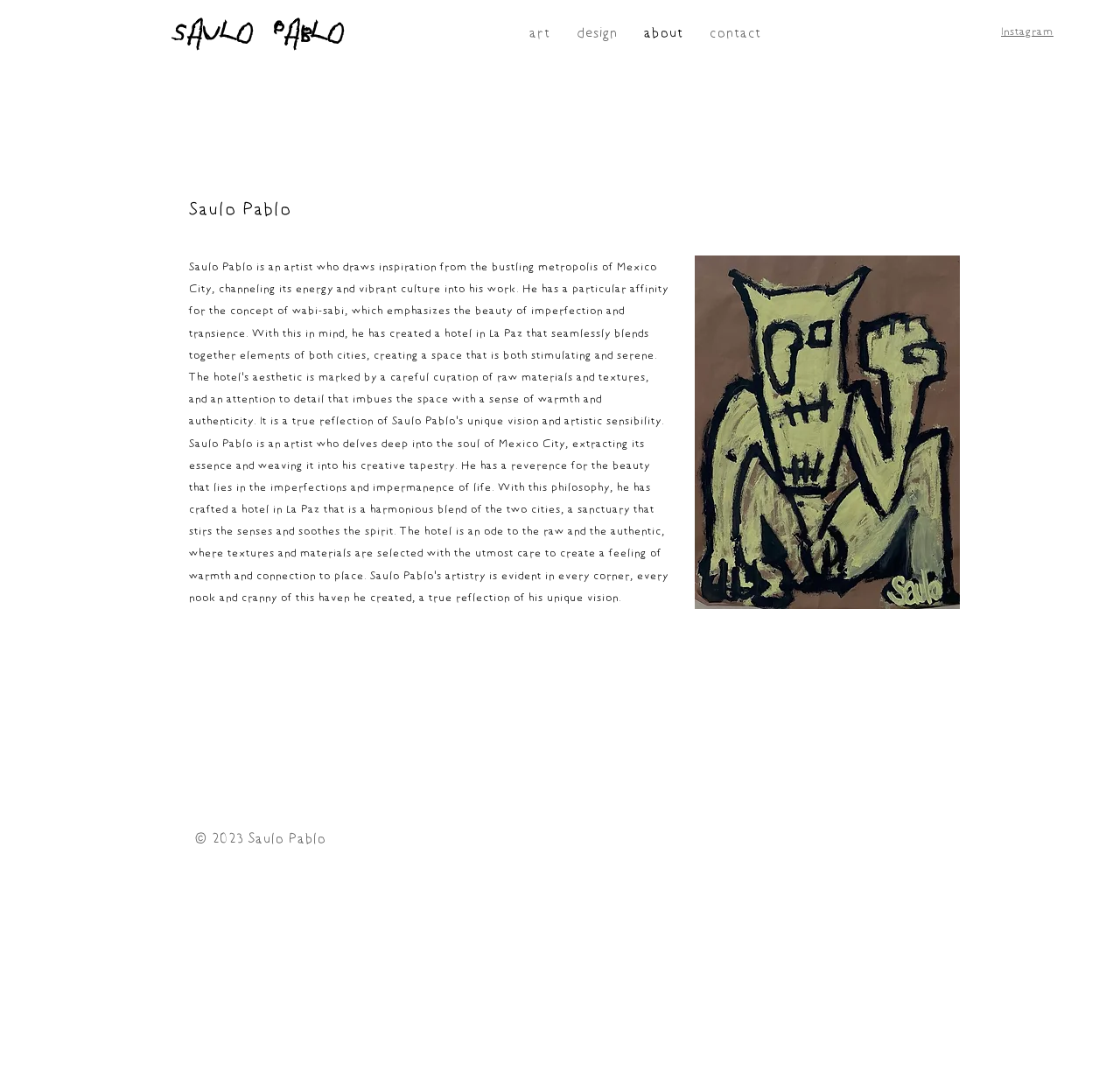Answer with a single word or phrase: 
What is the copyright year mentioned on this webpage?

2023